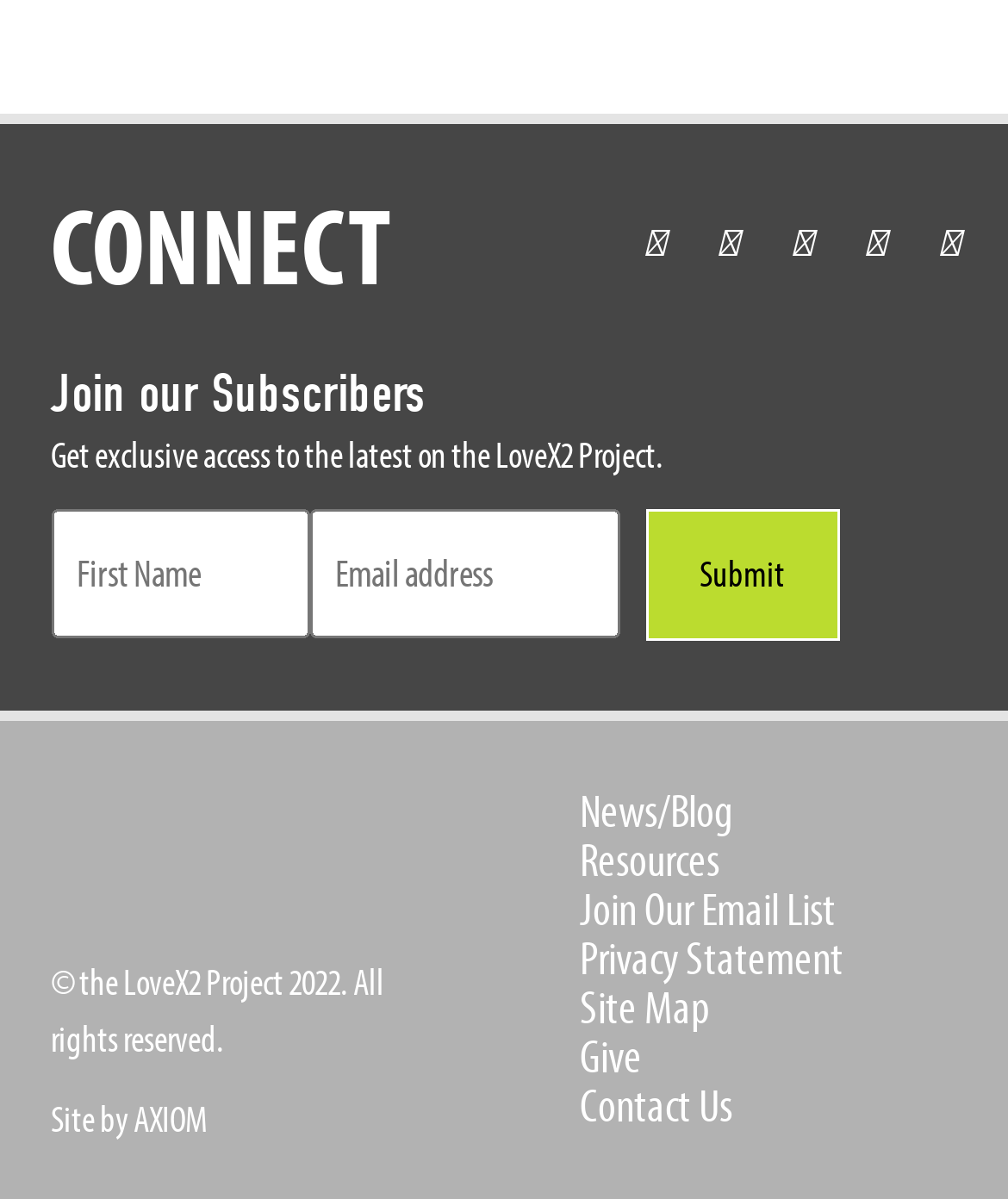How many navigation links are present?
Based on the image content, provide your answer in one word or a short phrase.

7